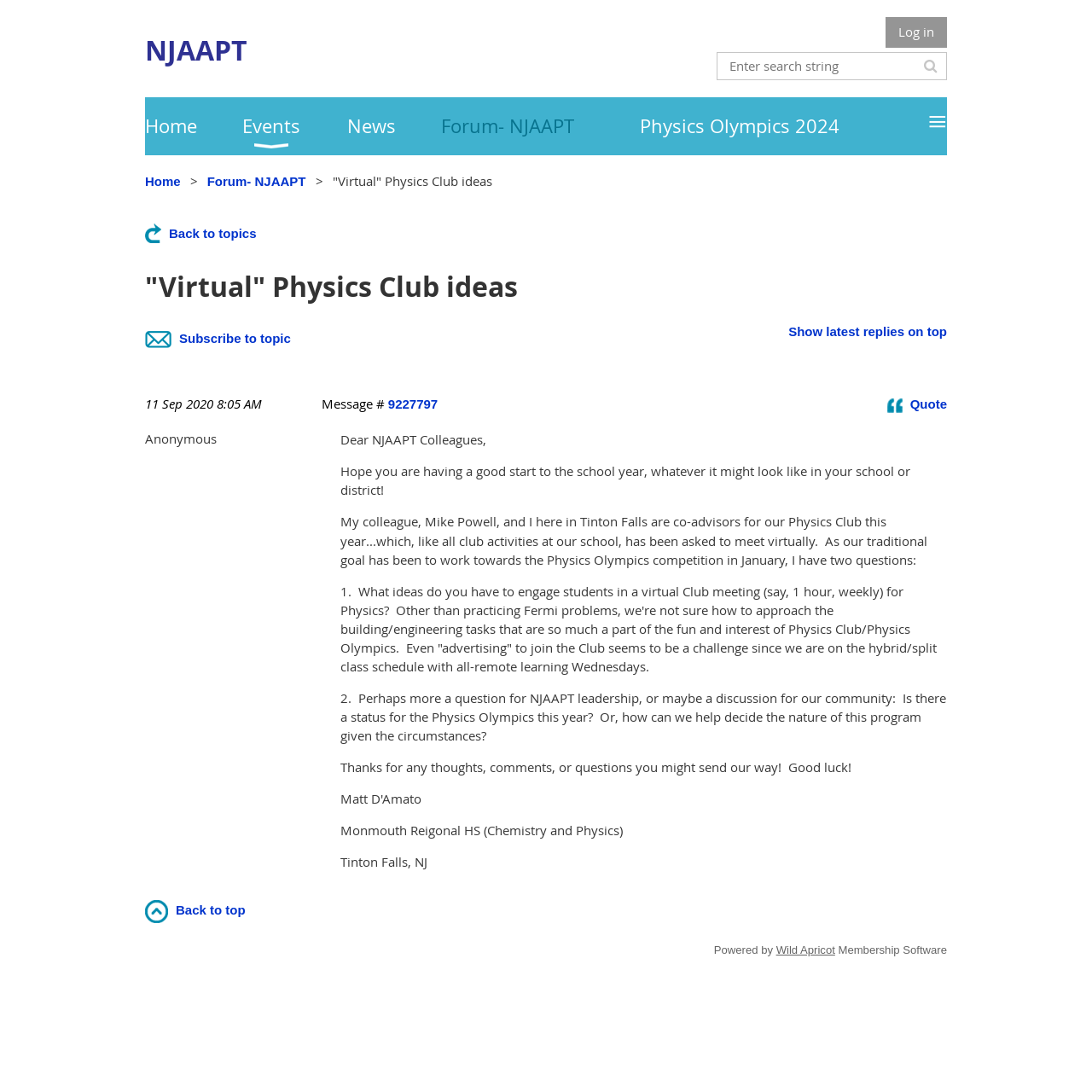Please identify the bounding box coordinates of the area that needs to be clicked to follow this instruction: "Subscribe to the topic".

[0.133, 0.303, 0.266, 0.319]